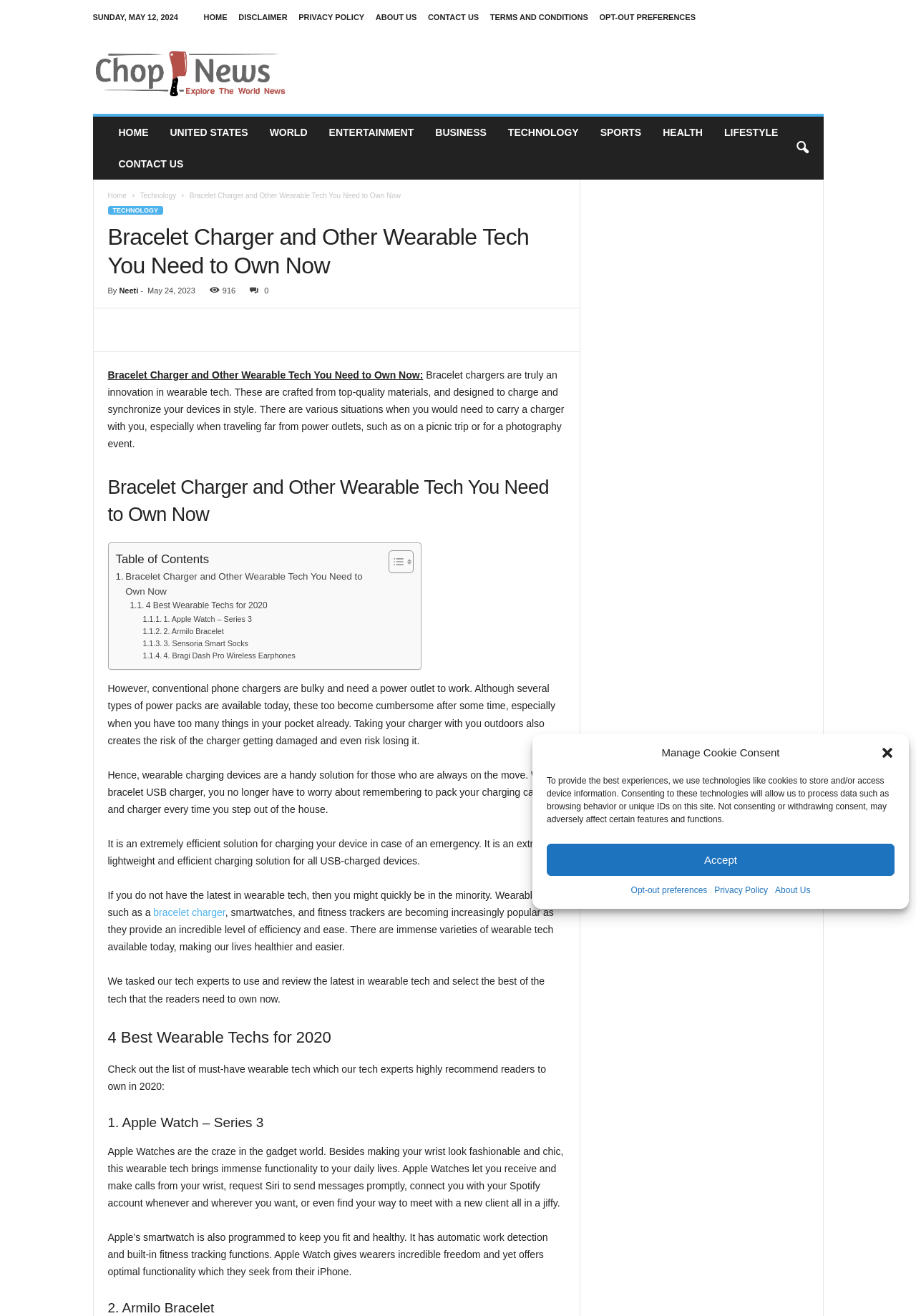Pinpoint the bounding box coordinates of the clickable element to carry out the following instruction: "Search for something."

[0.858, 0.101, 0.893, 0.125]